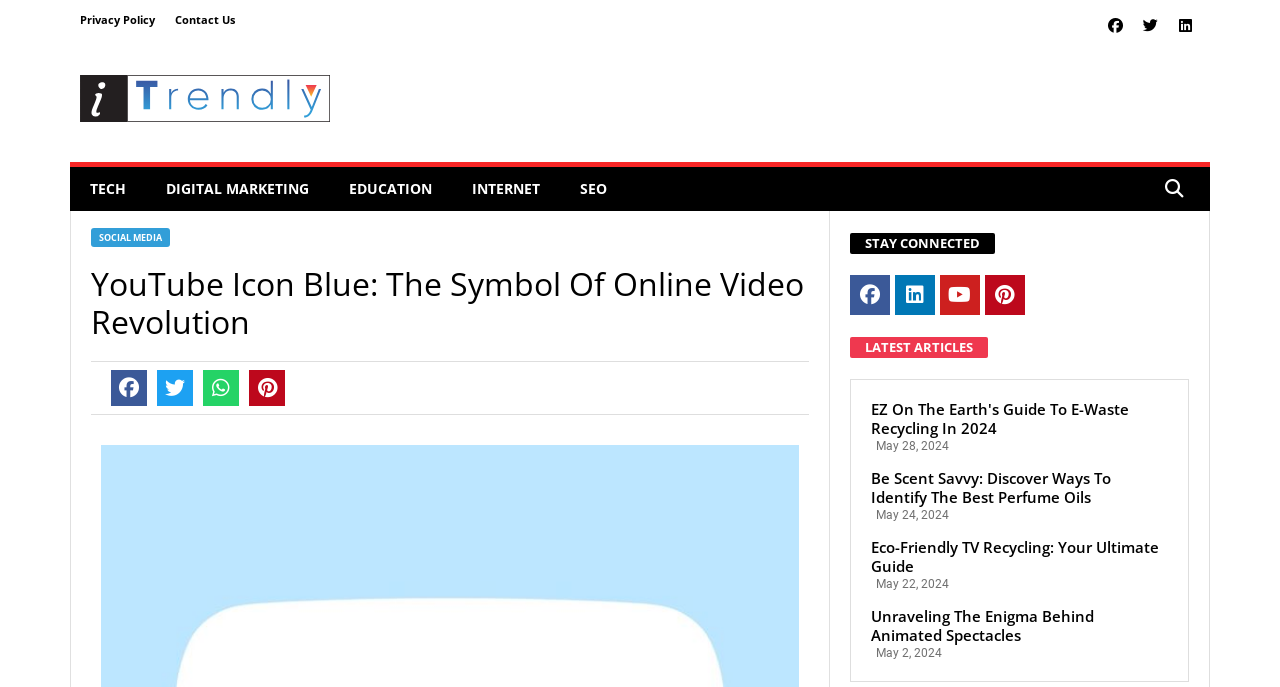Carefully examine the image and provide an in-depth answer to the question: What is the purpose of the button 'STAY CONNECTED'?

The button 'STAY CONNECTED' is likely used to allow users to stay connected with the website or its social media channels, possibly to receive updates or notifications.